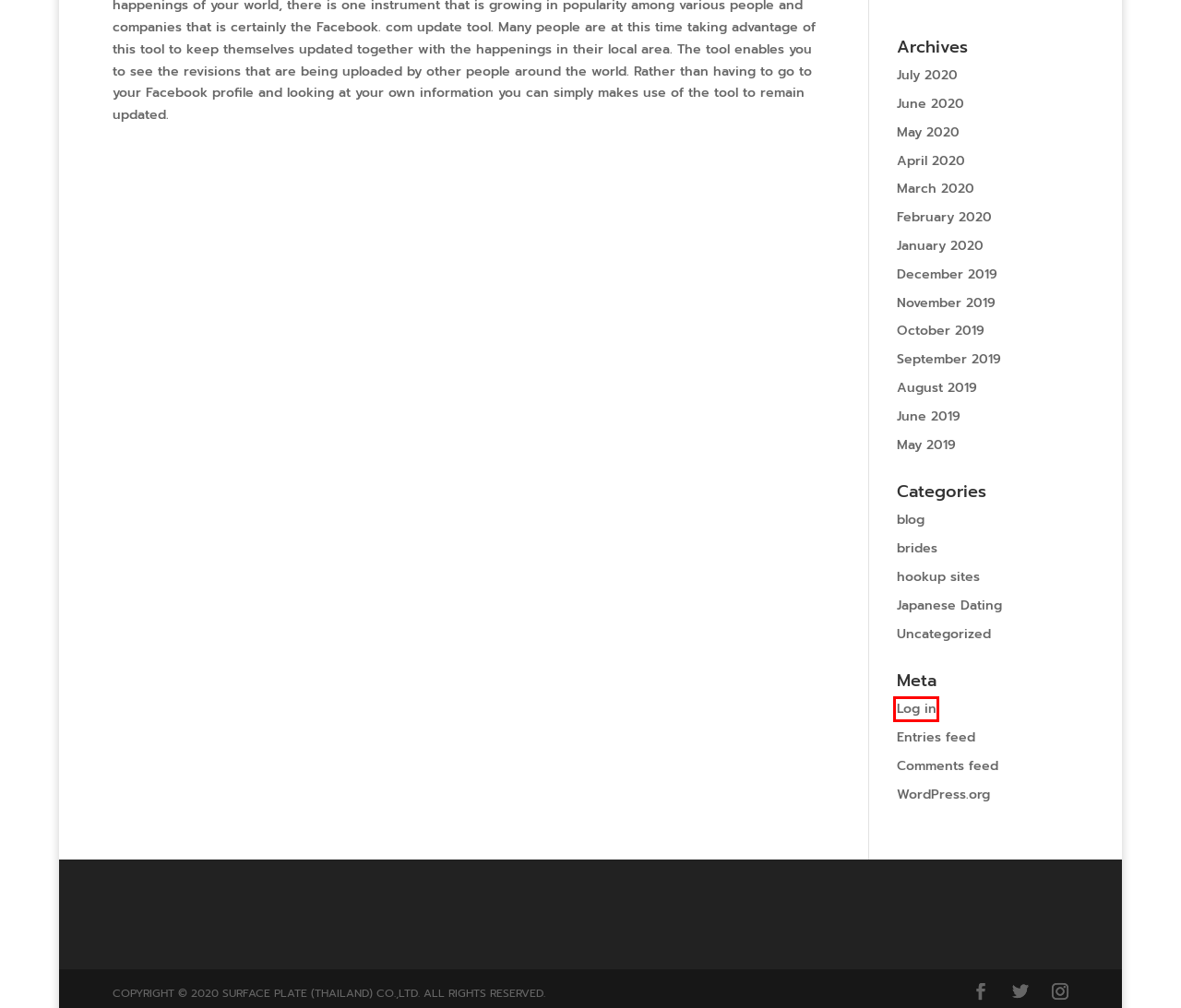Inspect the provided webpage screenshot, concentrating on the element within the red bounding box. Select the description that best represents the new webpage after you click the highlighted element. Here are the candidates:
A. brides |
B. Archives |
C. Japanese Dating |
D. hookup sites |
E. Comments for
F. Log In ‹  — WordPress
G. Blog Tool, Publishing Platform, and CMS – WordPress.org
H. blog |

F